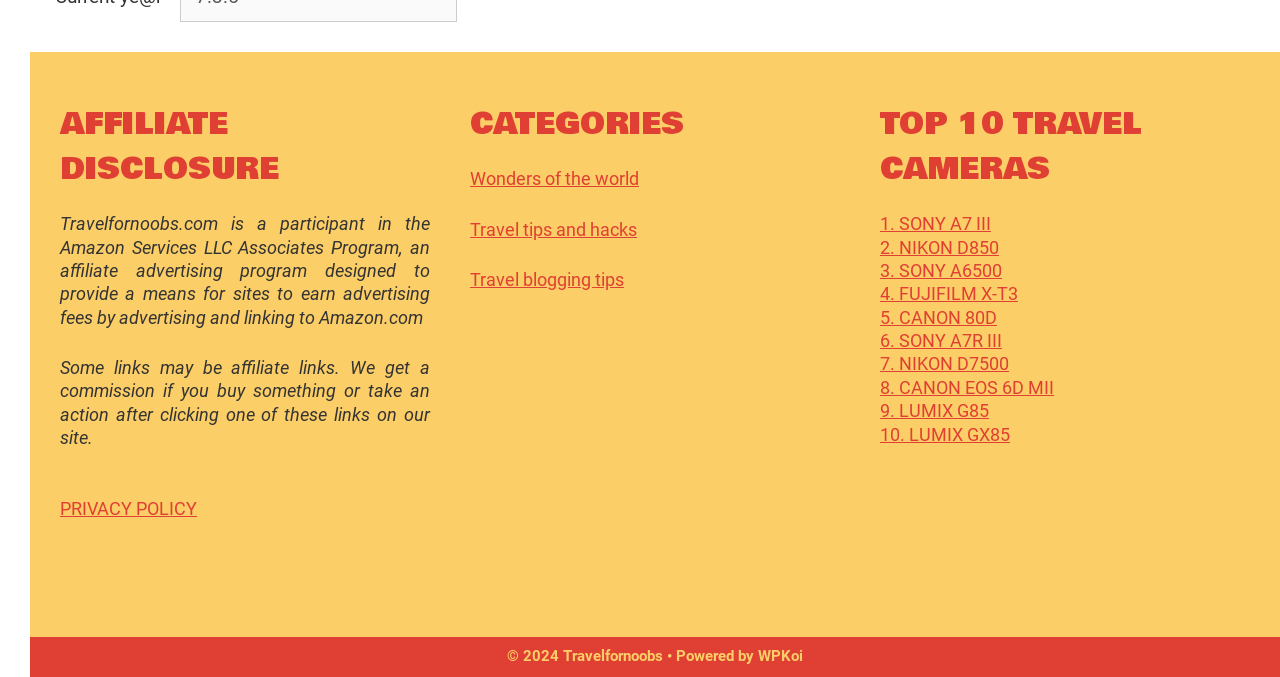Analyze the image and answer the question with as much detail as possible: 
What is the ranking of the top travel camera?

The ranking of the top travel camera is listed in the TOP 10 TRAVEL CAMERAS section, where SONY A7 III is ranked 1st, followed by NIKON D850, SONY A6500, and so on.